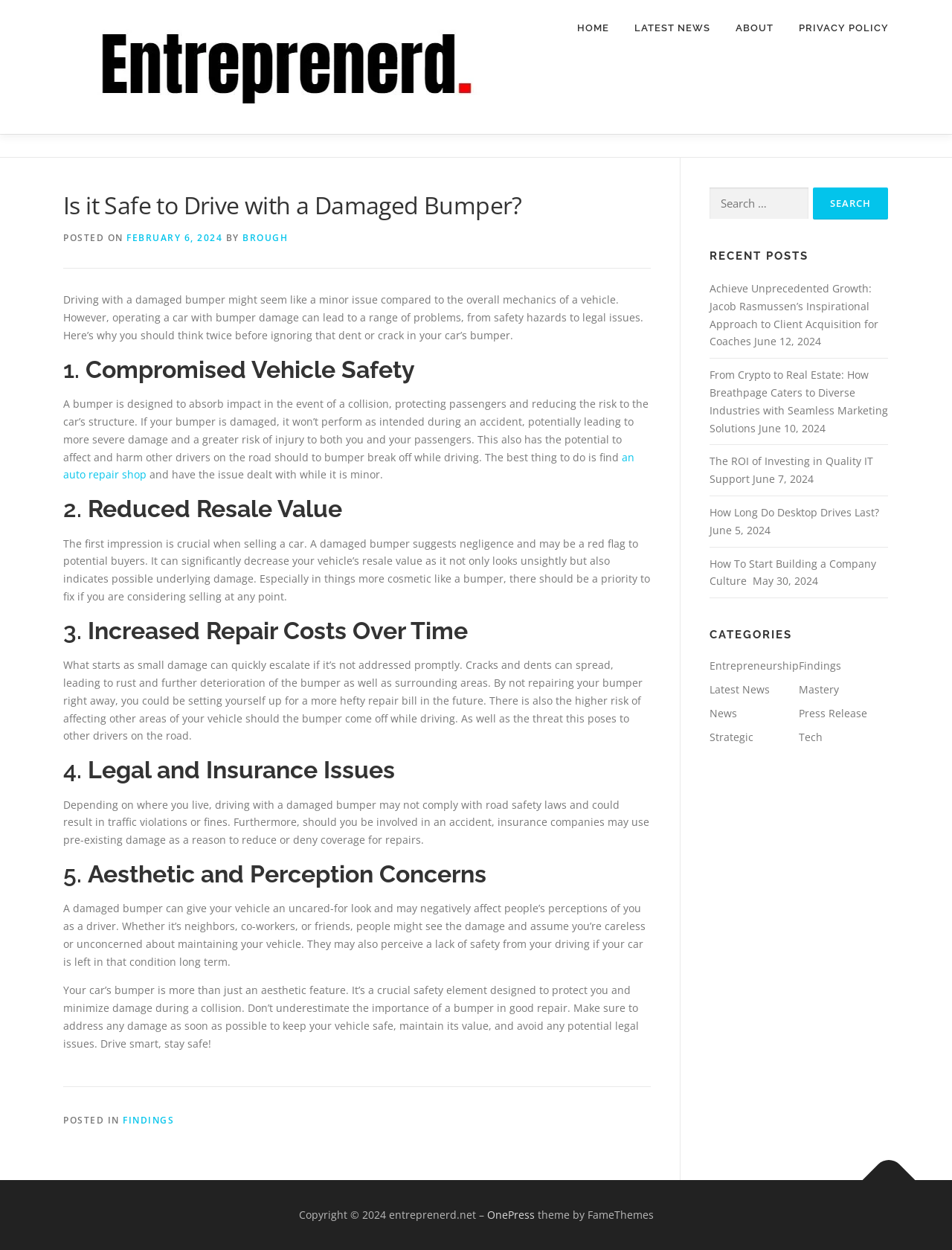Examine the screenshot and answer the question in as much detail as possible: What happens if you don't repair a damaged bumper?

The article states that what starts as small damage can quickly escalate if it's not addressed promptly, leading to rust and further deterioration of the bumper as well as surrounding areas, resulting in increased repair costs over time.